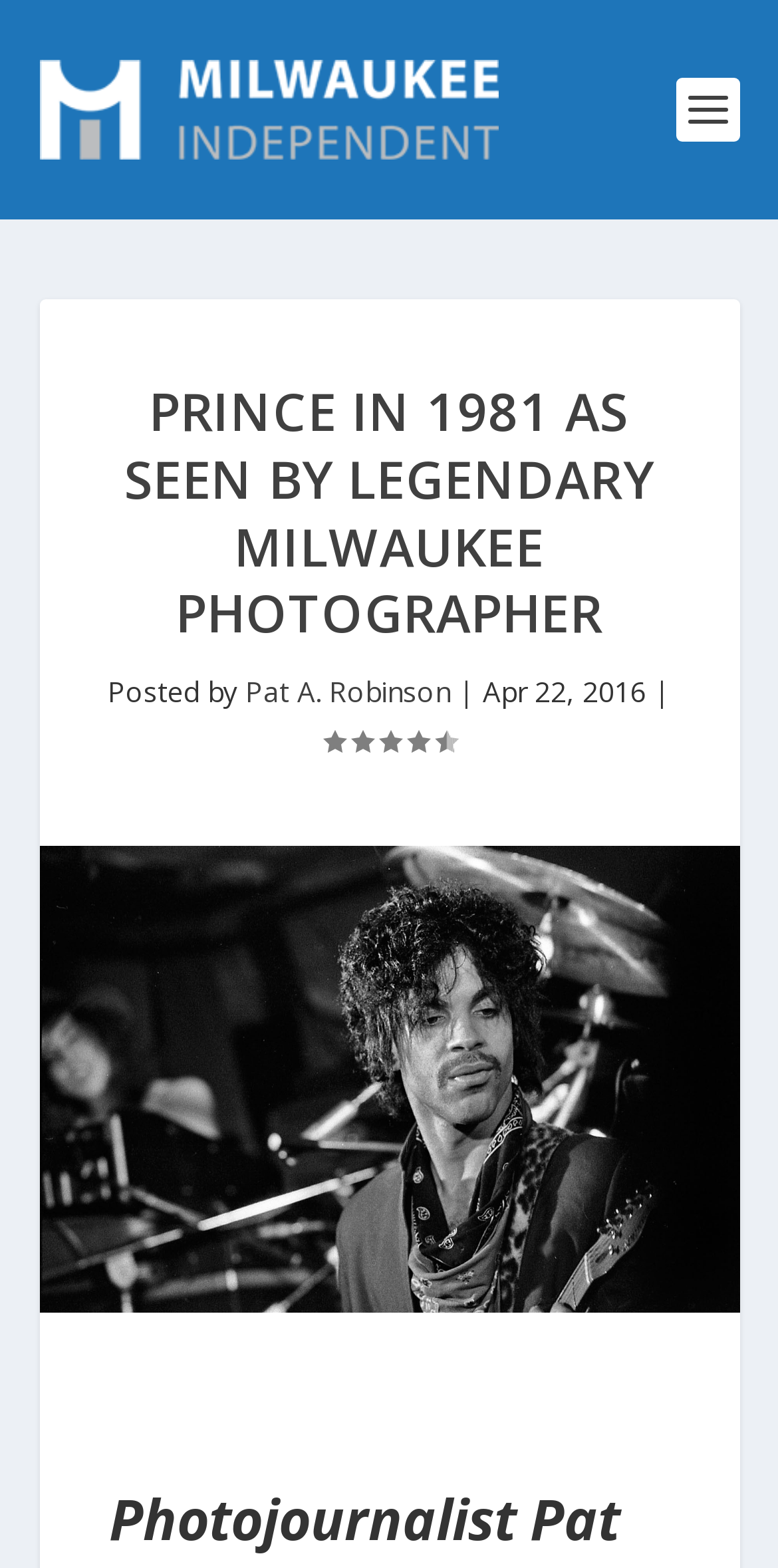Produce a meticulous description of the webpage.

The webpage is about Prince in 1981, as seen through the lens of a legendary Milwaukee photographer. At the top left, there is a link to "Milwaukee Independent" accompanied by an image with the same name. Below this, a prominent heading reads "PRINCE IN 1981 AS SEEN BY LEGENDARY MILWAUKEE PHOTOGRAPHER" in a large font size. 

To the right of the heading, there is a section with information about the article's author and publication date. It starts with the text "Posted by", followed by a link to the author's name, "Pat A. Robinson", and then a vertical bar. The publication date, "Apr 22, 2016", is located to the right of the vertical bar. 

Below the author and publication date section, there is a rating indicator that reads "Rating: 4.50".